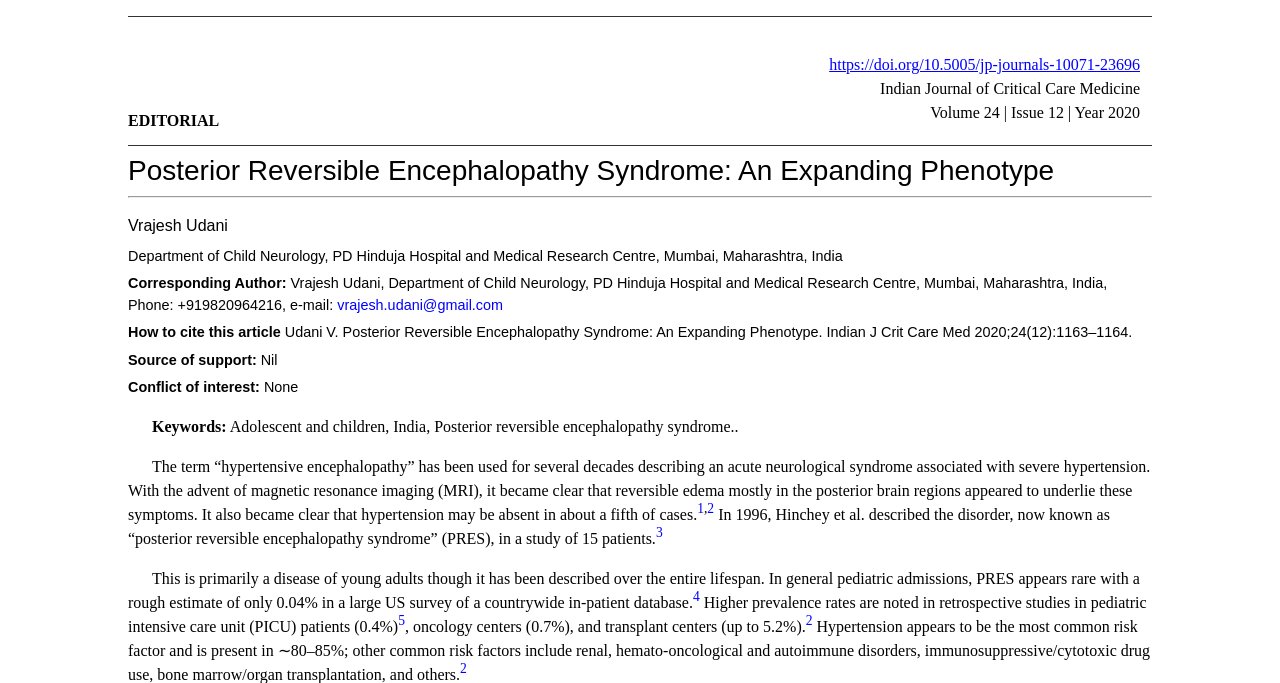Please reply to the following question with a single word or a short phrase:
Who is the author of the article?

Vrajesh Udani